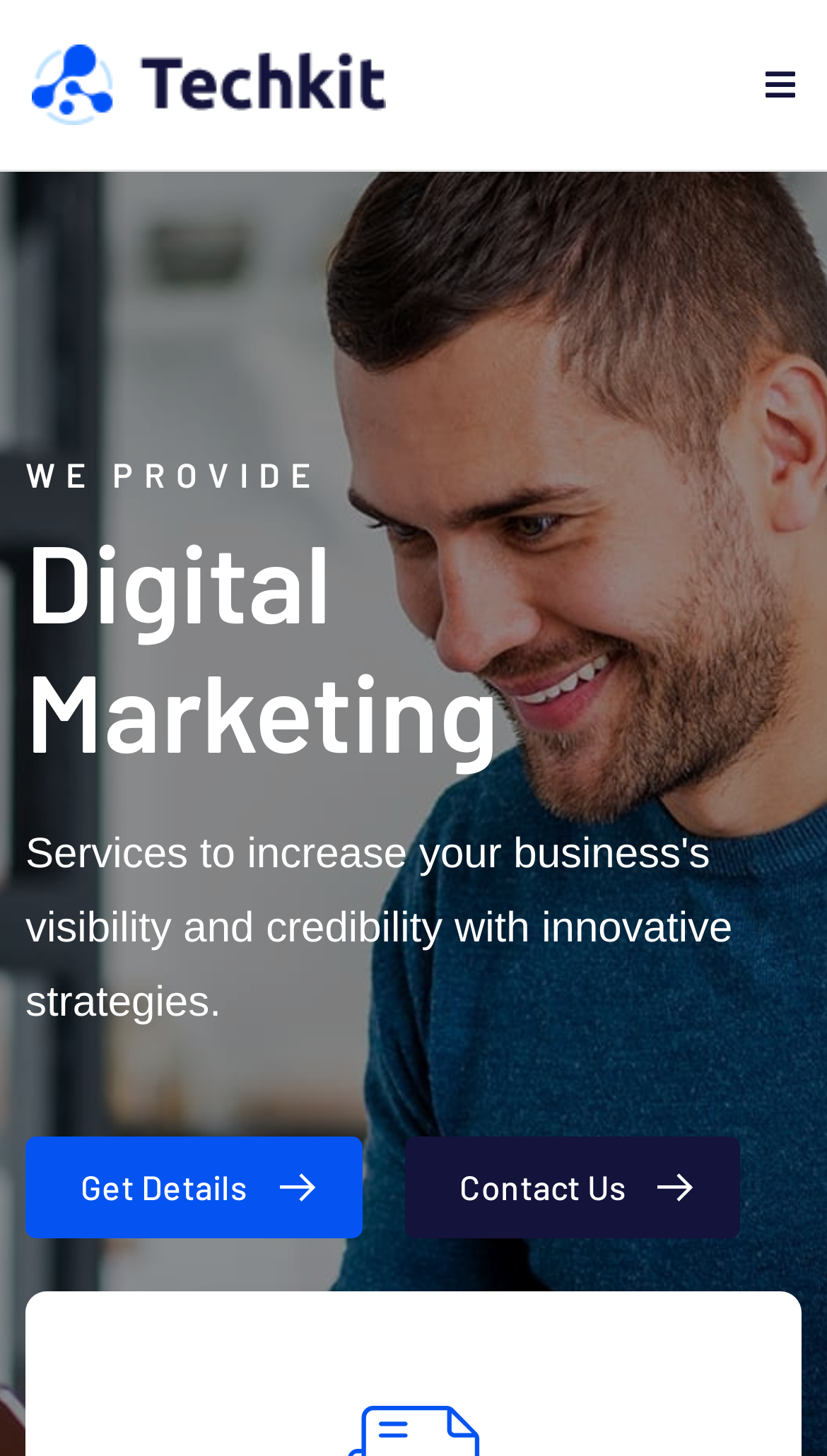Using floating point numbers between 0 and 1, provide the bounding box coordinates in the format (top-left x, top-left y, bottom-right x, bottom-right y). Locate the UI element described here: Contact Us

[0.489, 0.78, 0.896, 0.85]